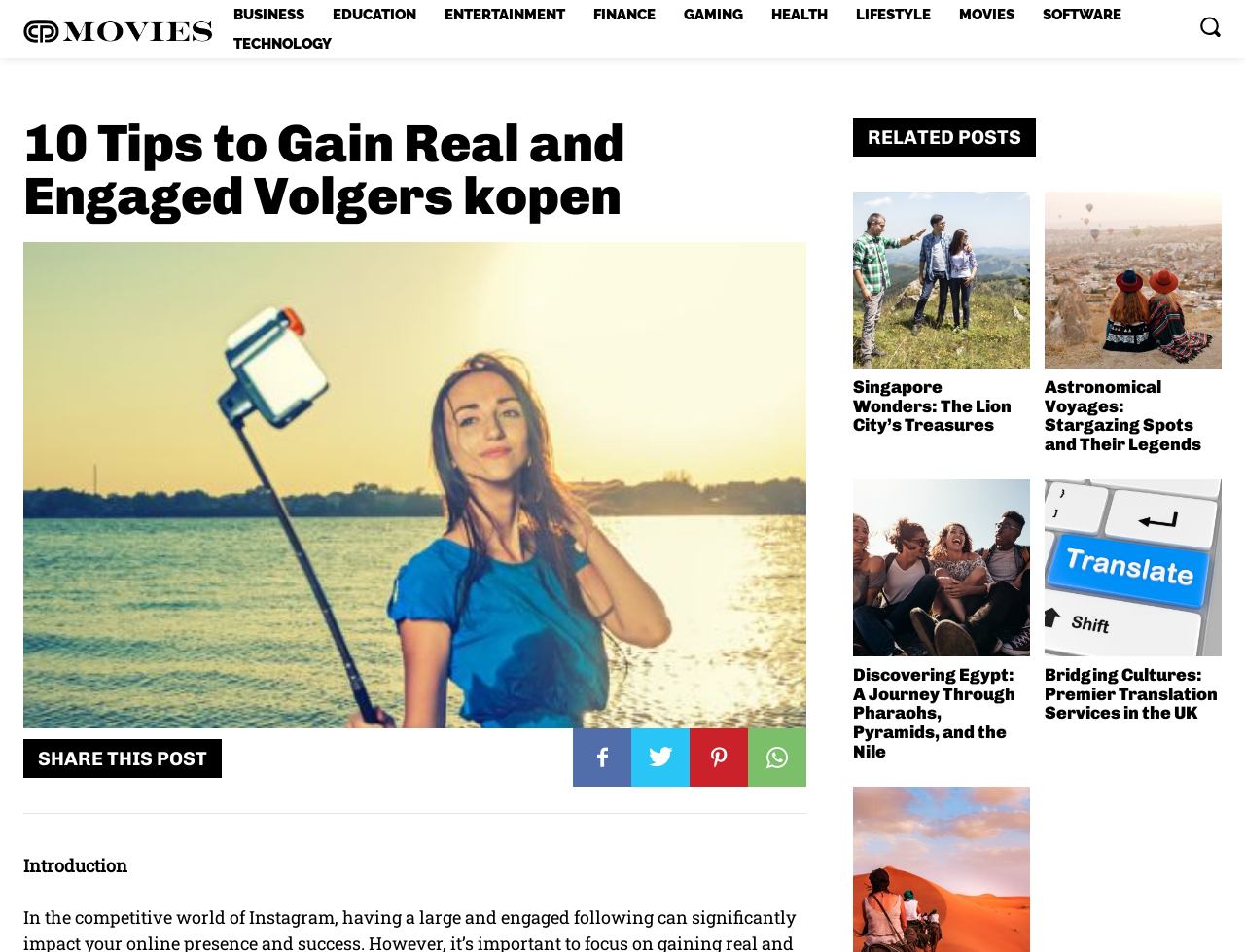Predict the bounding box coordinates of the area that should be clicked to accomplish the following instruction: "Search for something". The bounding box coordinates should consist of four float numbers between 0 and 1, i.e., [left, top, right, bottom].

[0.962, 0.015, 0.981, 0.04]